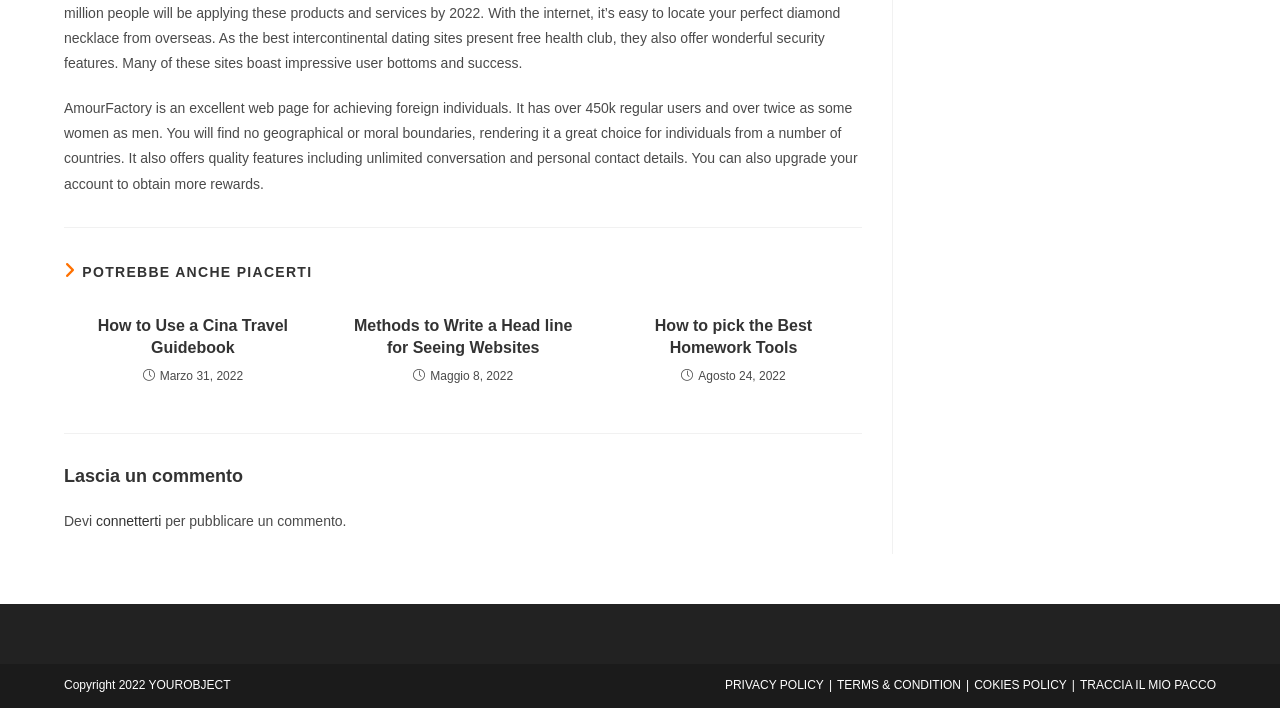Please reply with a single word or brief phrase to the question: 
Who owns the copyright of this webpage?

YOUROBJECT